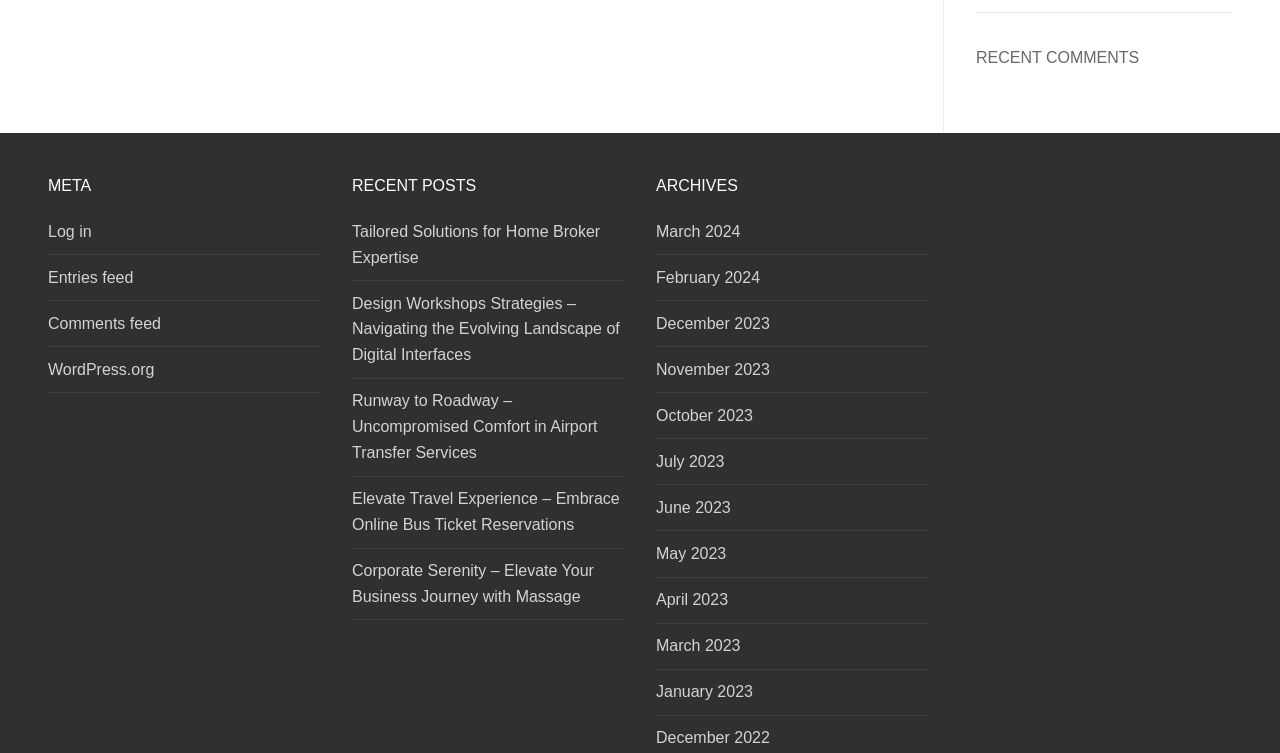Locate the bounding box coordinates of the element that should be clicked to execute the following instruction: "Click the 'Add to cart' button".

None